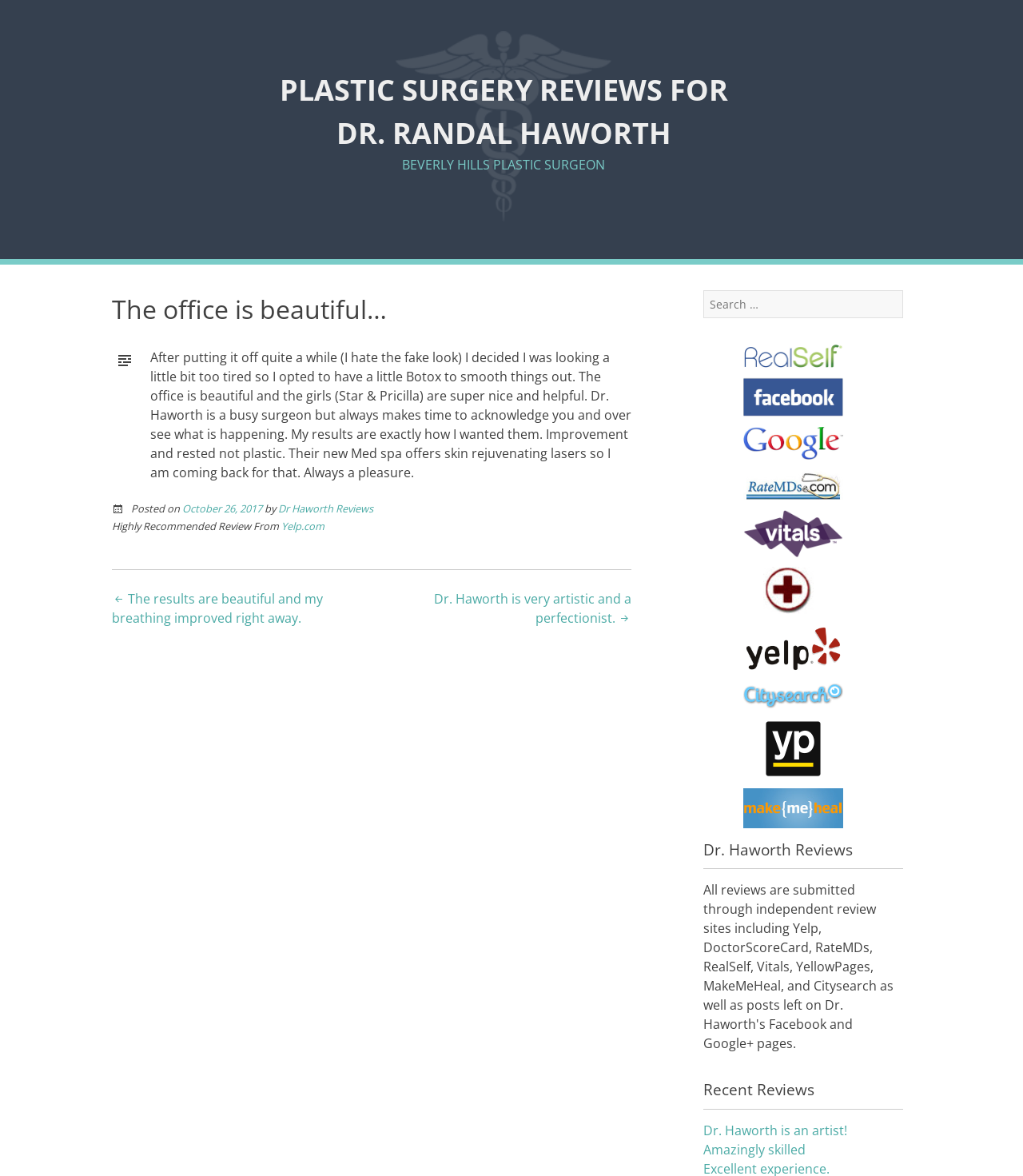Pinpoint the bounding box coordinates of the clickable area necessary to execute the following instruction: "Click the link to read more reviews on Yelp". The coordinates should be given as four float numbers between 0 and 1, namely [left, top, right, bottom].

[0.275, 0.441, 0.317, 0.454]